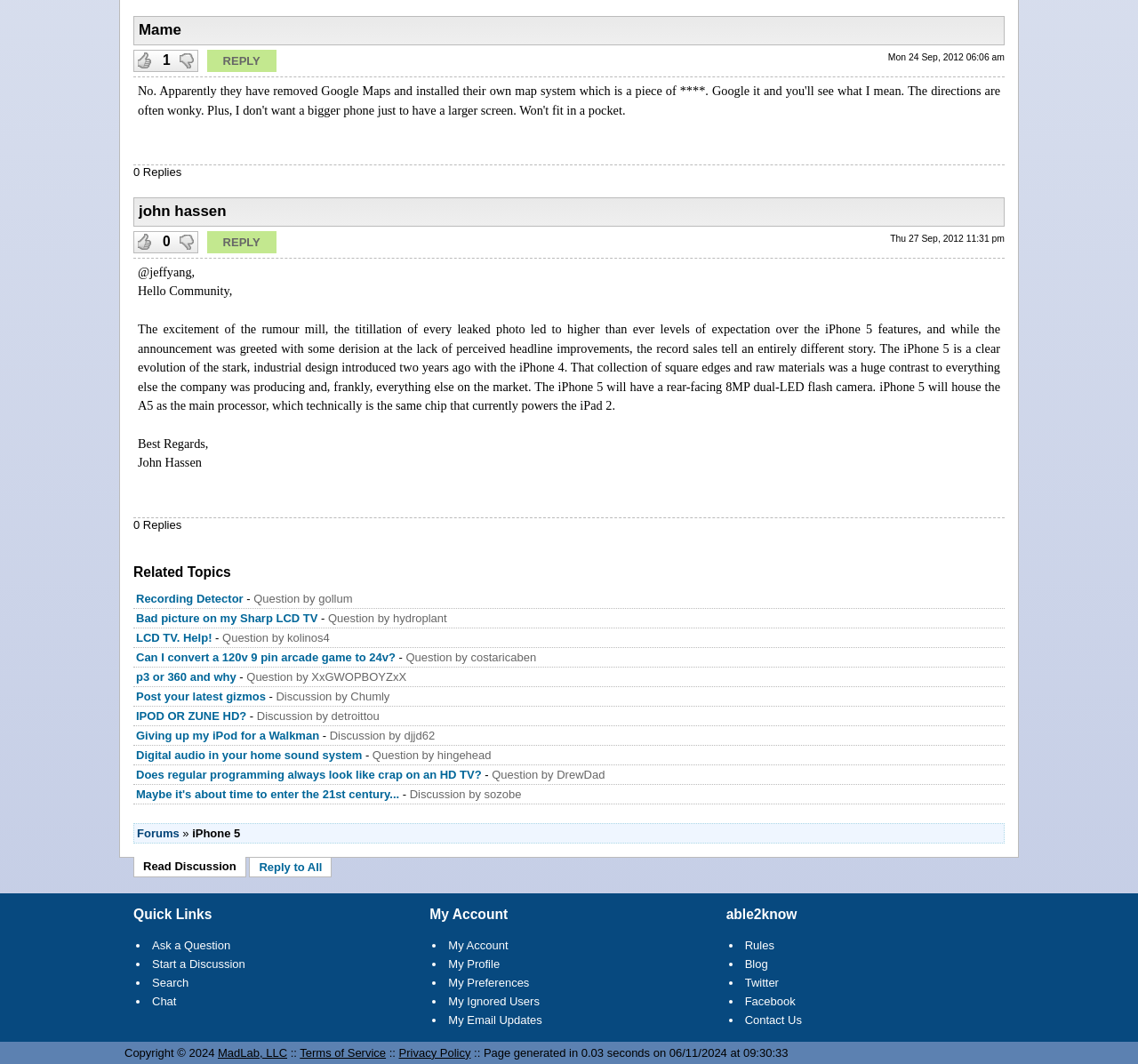Could you locate the bounding box coordinates for the section that should be clicked to accomplish this task: "Search for something".

[0.134, 0.917, 0.166, 0.93]